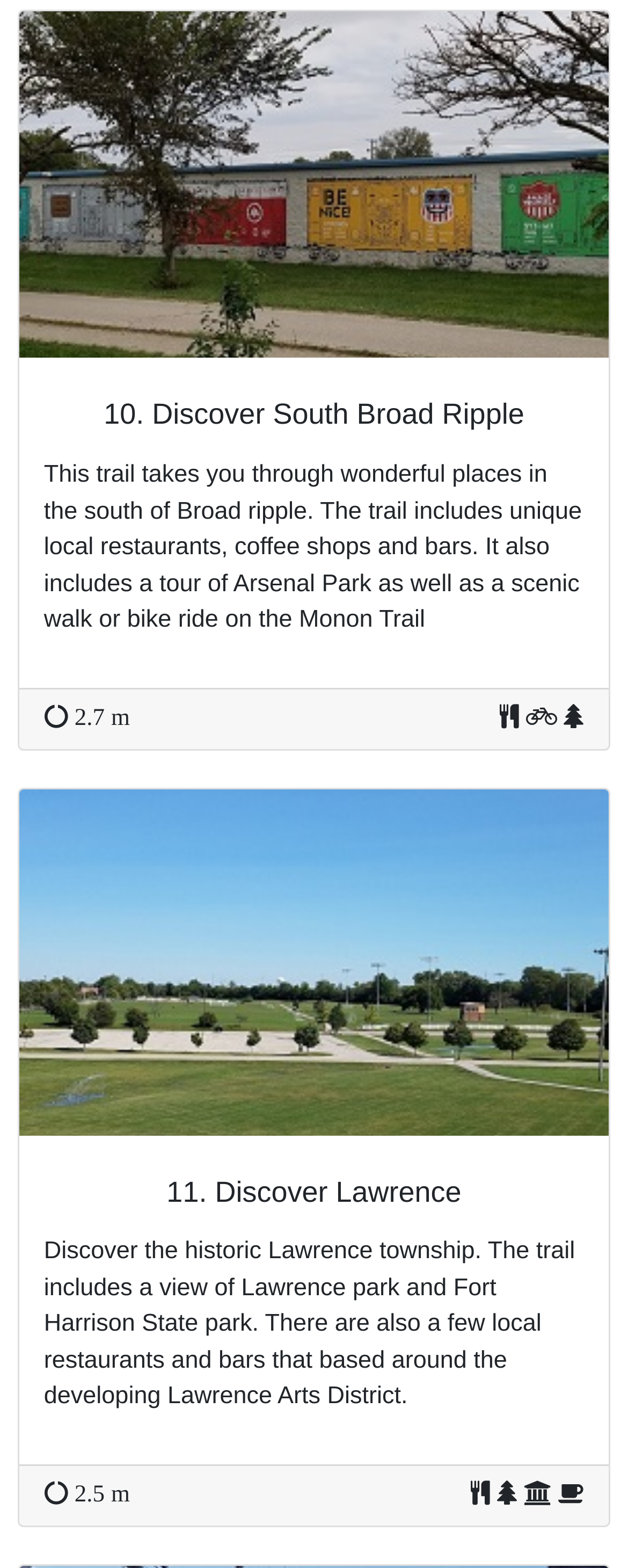From the webpage screenshot, identify the region described by parent_node: 11. Discover Lawrence. Provide the bounding box coordinates as (top-left x, top-left y, bottom-right x, bottom-right y), with each value being a floating point number between 0 and 1.

[0.031, 0.503, 0.969, 0.724]